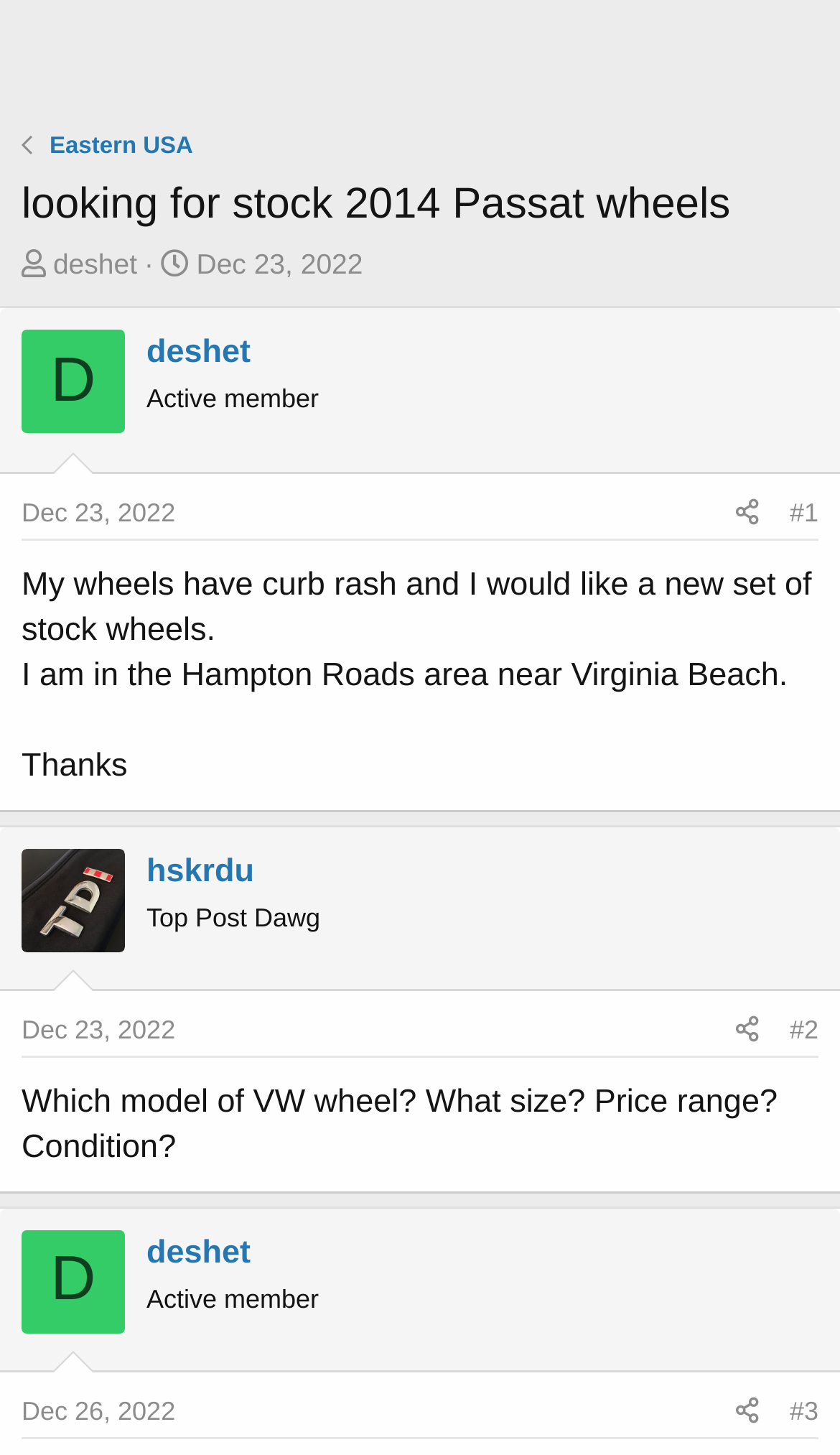Identify the primary heading of the webpage and provide its text.

looking for stock 2014 Passat wheels